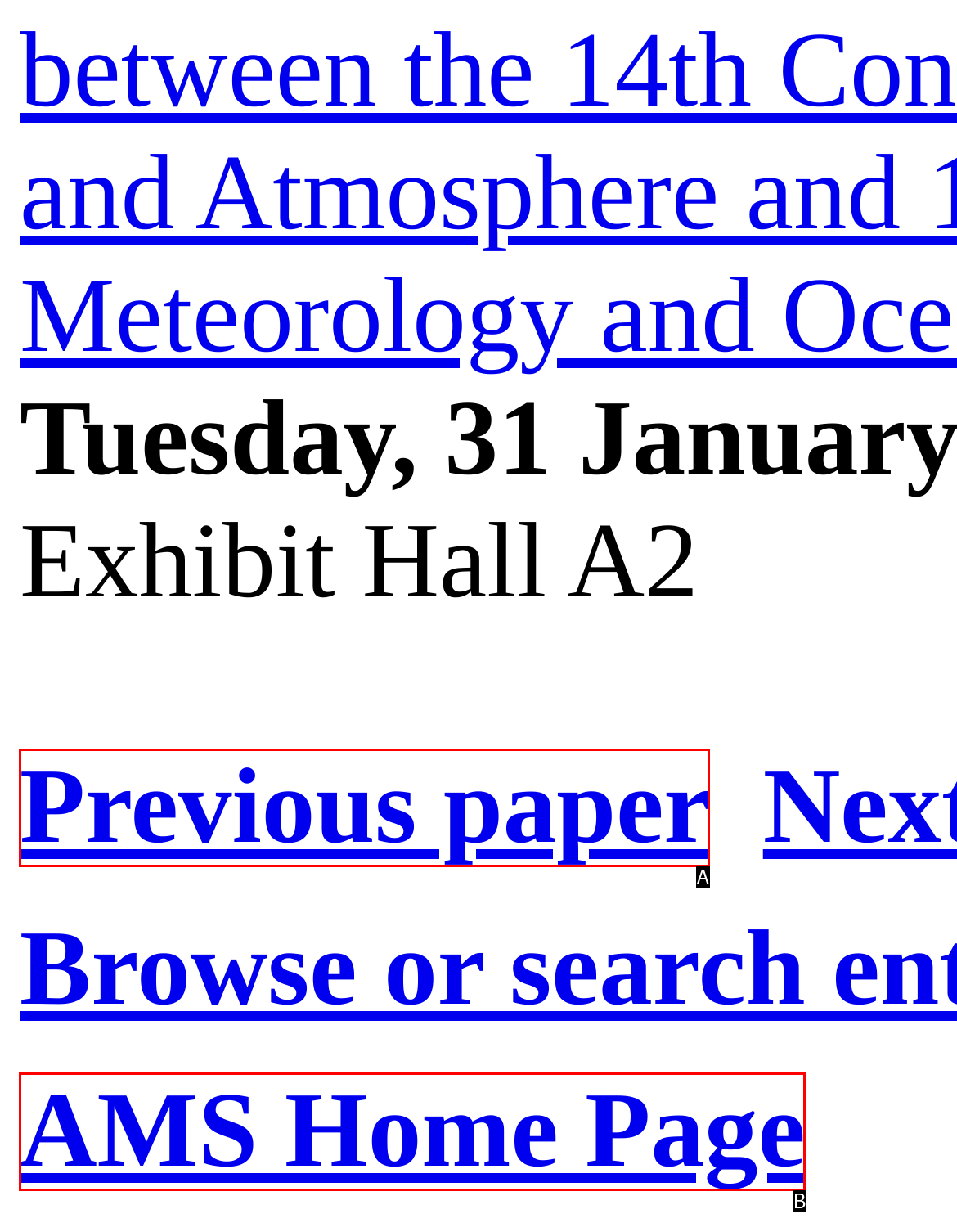Match the HTML element to the description: AMS Home Page. Respond with the letter of the correct option directly.

B